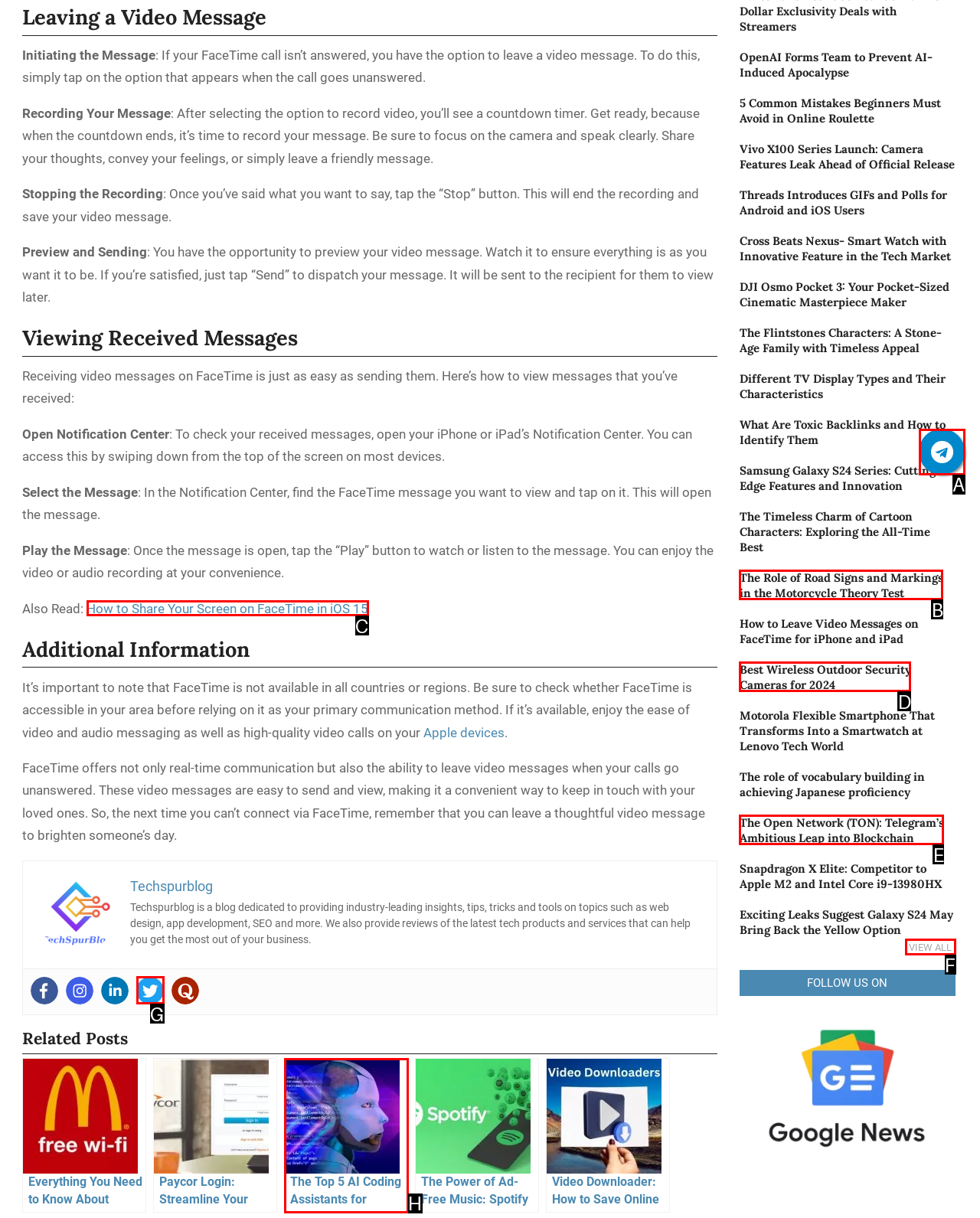Select the letter of the UI element that best matches: click test
Answer with the letter of the correct option directly.

None